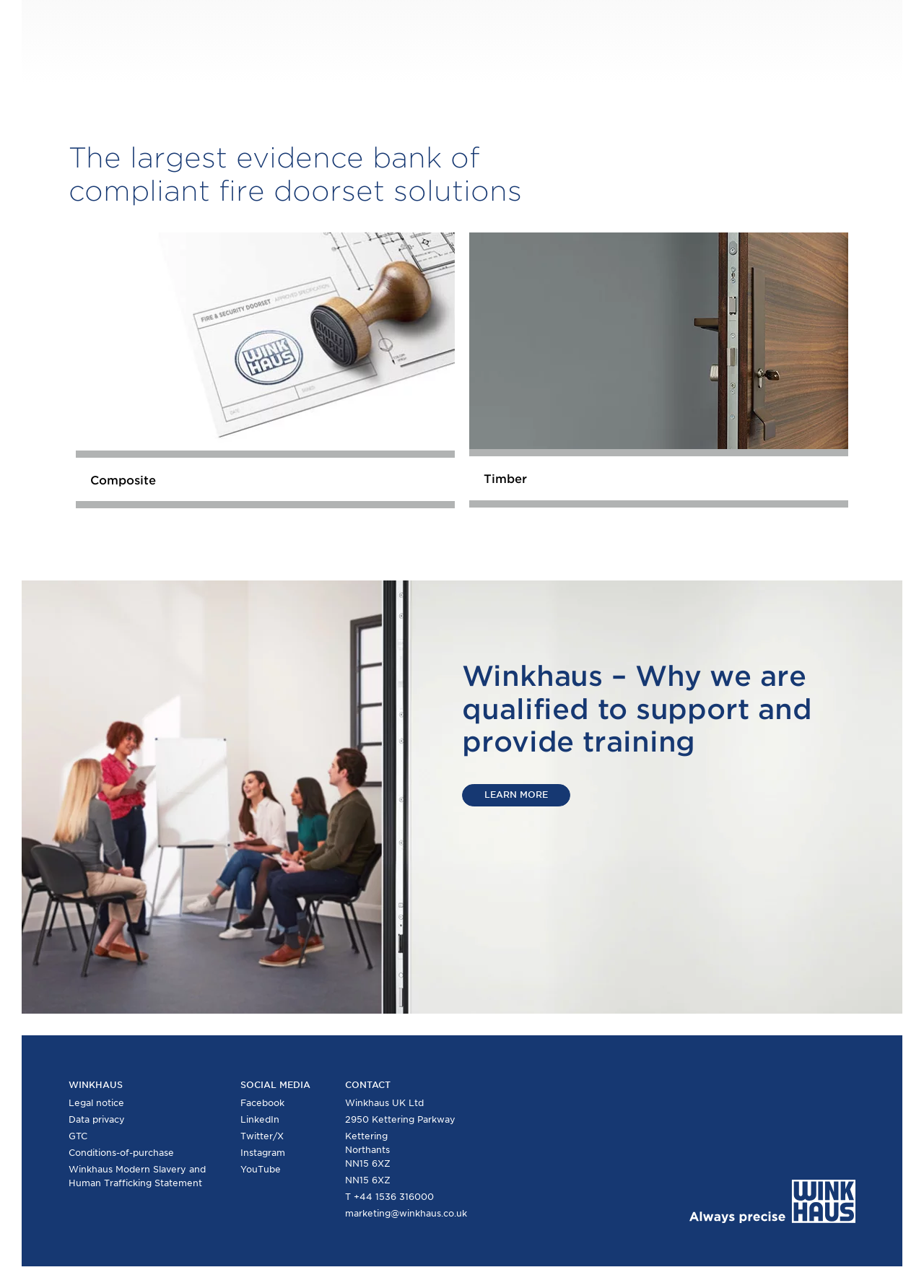Please study the image and answer the question comprehensively:
What is the company name?

The company name is mentioned in the footer section of the webpage, specifically in the 'WINKHAUS' static text element.